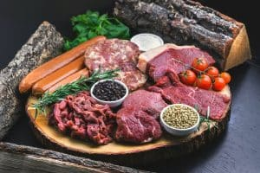What is surrounding the meats on the platter?
Answer the question in a detailed and comprehensive manner.

According to the caption, the meats are surrounded by small bowls containing black beans and herbs, which adds a hint of greenery and texture to the display.